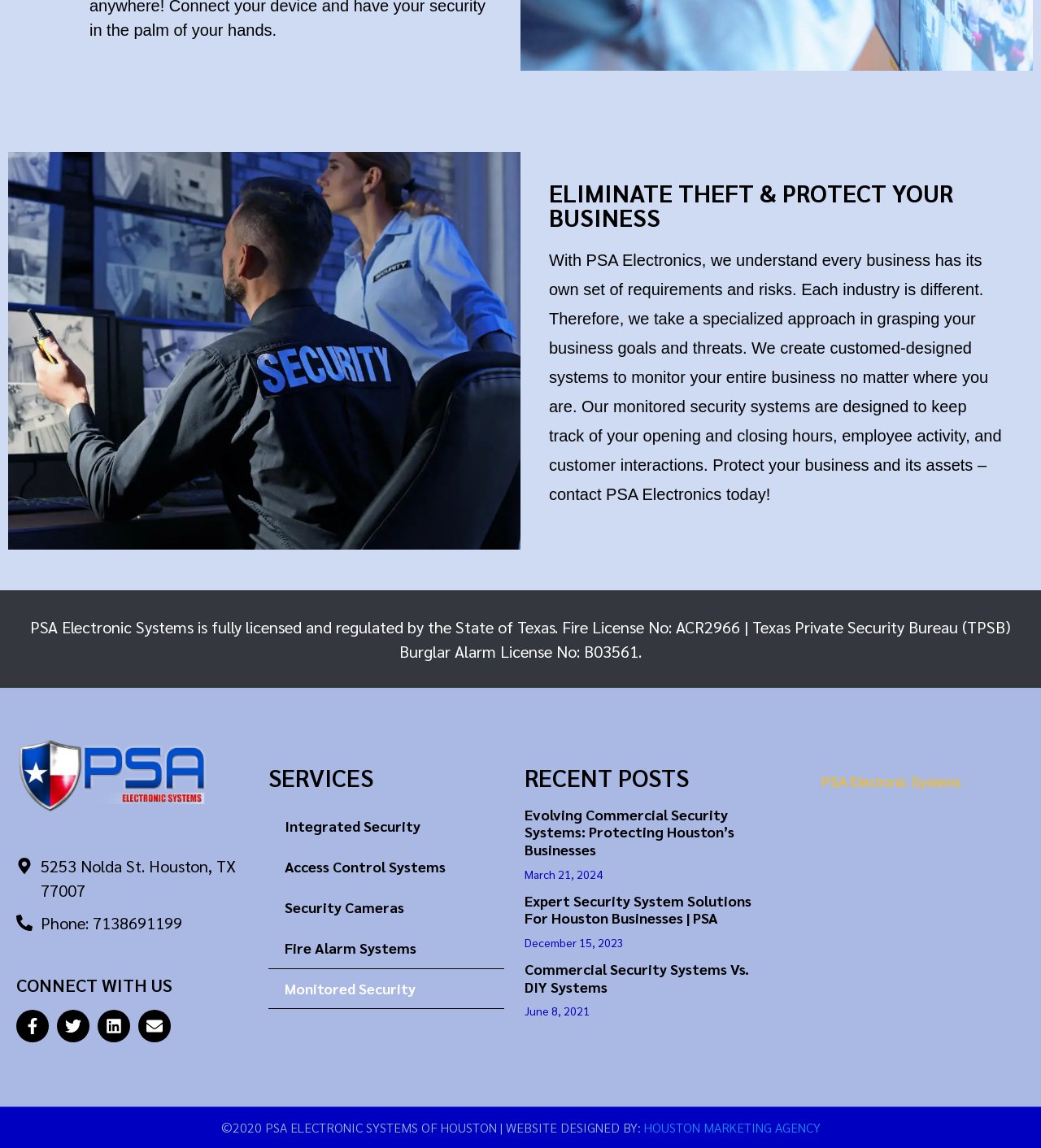Use a single word or phrase to respond to the question:
How many social media links are there?

4